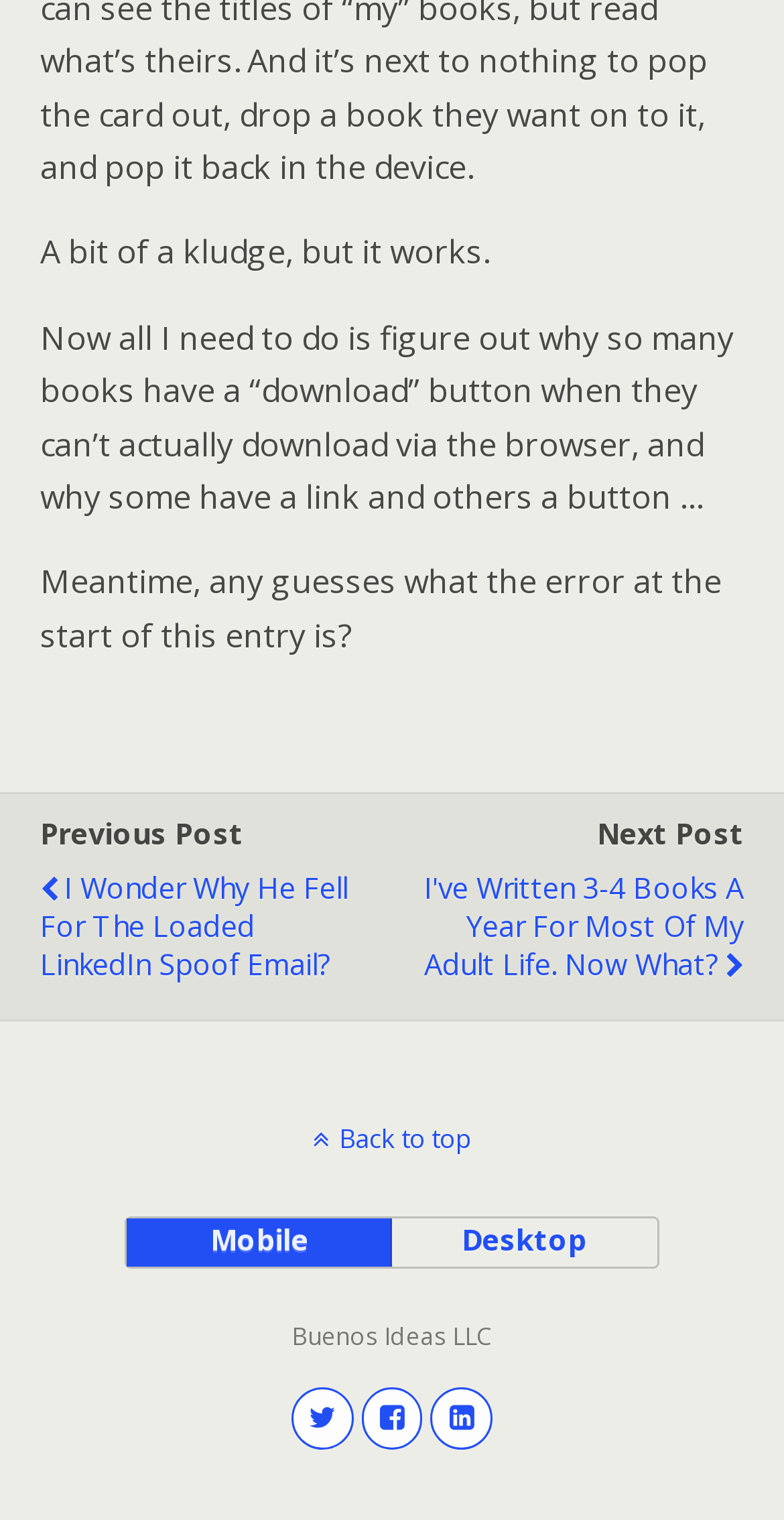Please determine the bounding box coordinates of the clickable area required to carry out the following instruction: "Click the 'I Wonder Why He Fell For The Loaded LinkedIn Spoof Email?' link". The coordinates must be four float numbers between 0 and 1, represented as [left, top, right, bottom].

[0.051, 0.561, 0.491, 0.658]